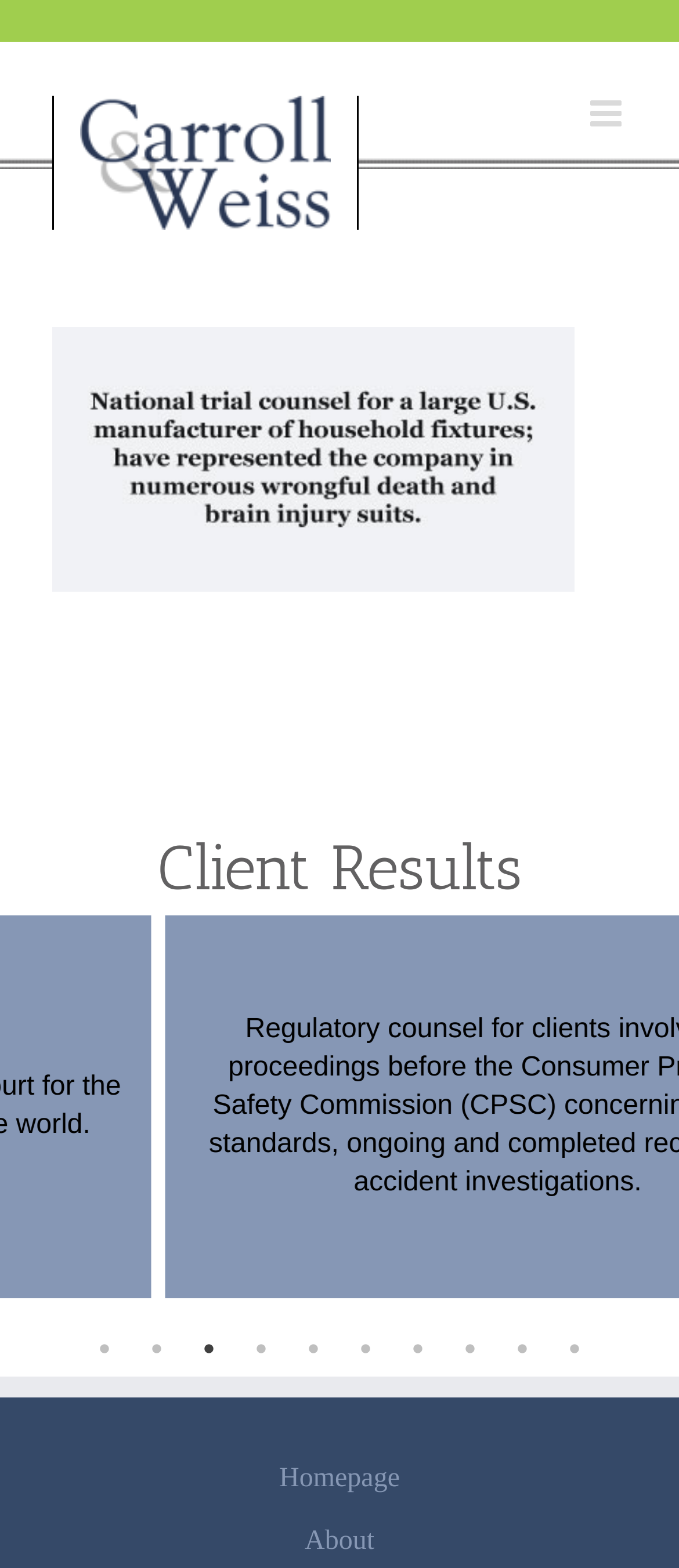Based on the element description: "aria-label="Toggle mobile menu"", identify the bounding box coordinates for this UI element. The coordinates must be four float numbers between 0 and 1, listed as [left, top, right, bottom].

[0.869, 0.061, 0.923, 0.084]